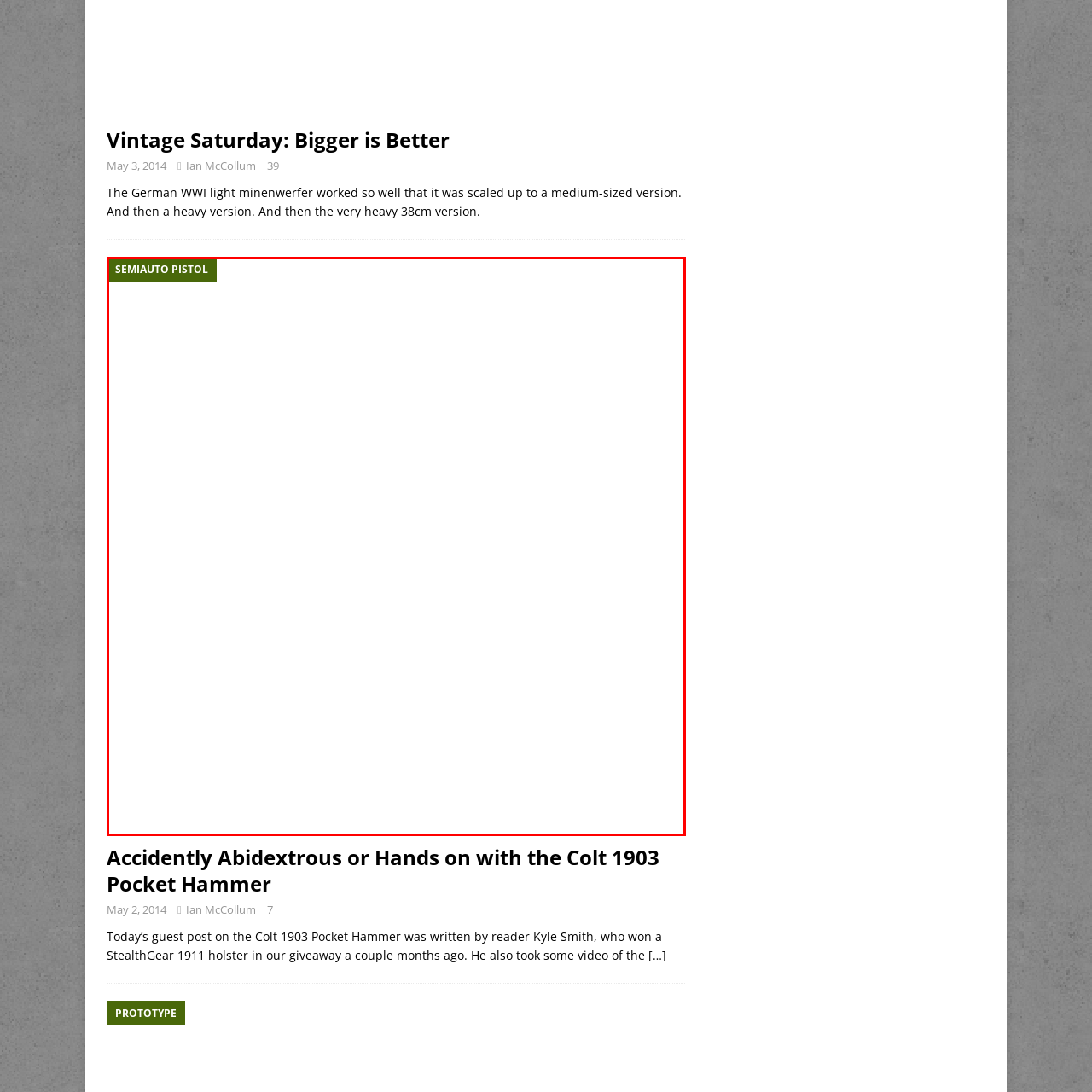Provide an in-depth description of the image within the red bounding box.

The image features a notable title: "SEMIAUTO PISTOL," prominently displayed in a green box at the top. Below this title, the image itself appears to be absent or marked as "No Picture." This context suggests a discussion or reference to a specific semi-automatic pistol, possibly in connection with an article about firearms, specifically the Colt 1903 Pocket Hammer, noted in the surrounding text. The absence of a visual representation emphasizes the focus on the text and the subject matter related to semi-automatic firearms.